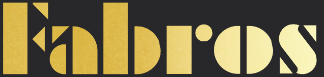Provide a rich and detailed narrative of the image.

The image displays the elegantly designed logo of "Fabros," characterized by an innovative use of typography and color. The letters are crafted with a sophisticated blend of gold and off-white hues, set against a sleek, deep black background. This striking contrast enhances the logo's modern aesthetic, reflecting a sense of luxury and professionalism that aligns with the brand's identity. The unique arrangement of letters not only draws attention but also conveys a creative spirit, positioning Fabros as a forward-thinking company in its industry.